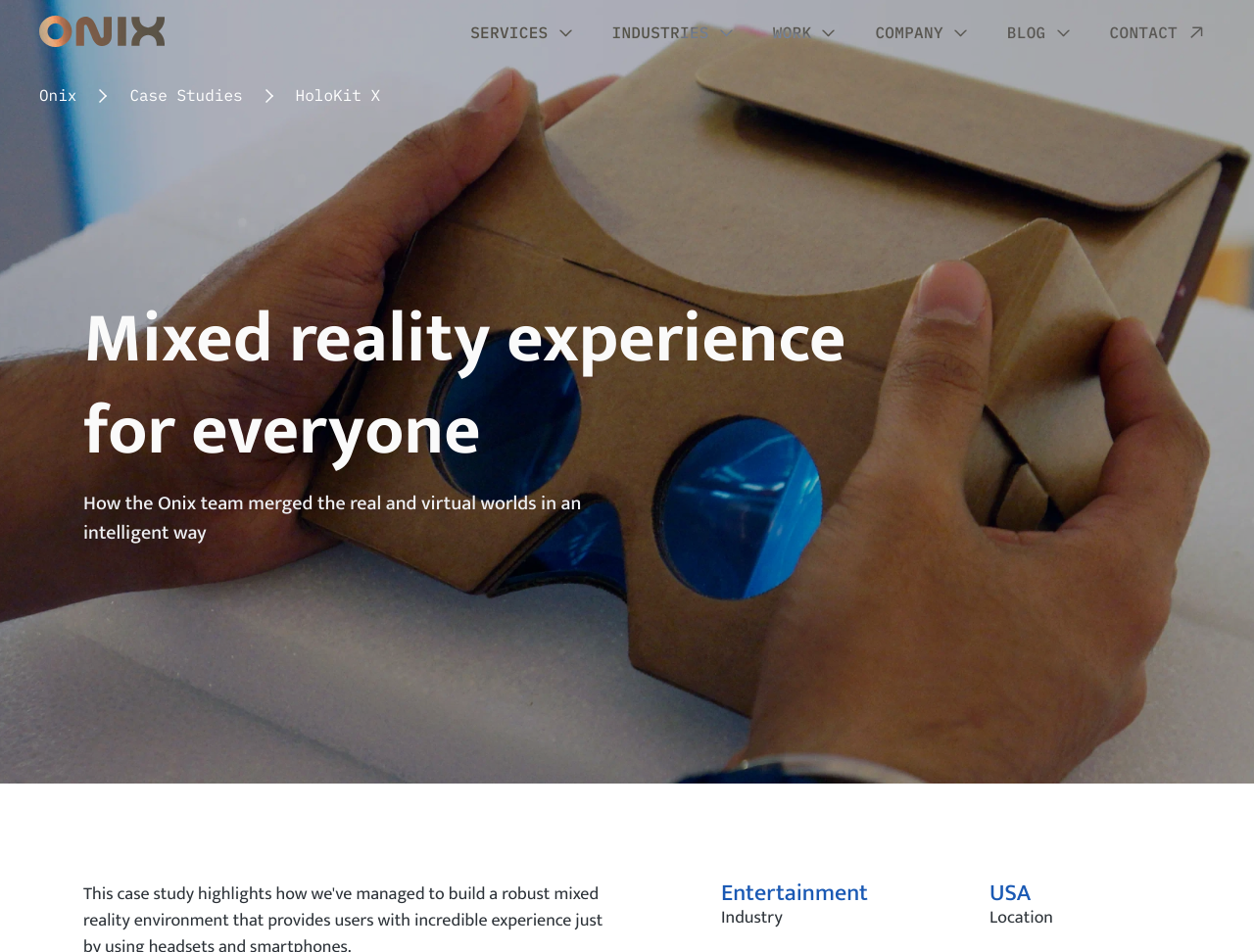Your task is to extract the text of the main heading from the webpage.

Mixed reality experience for everyone